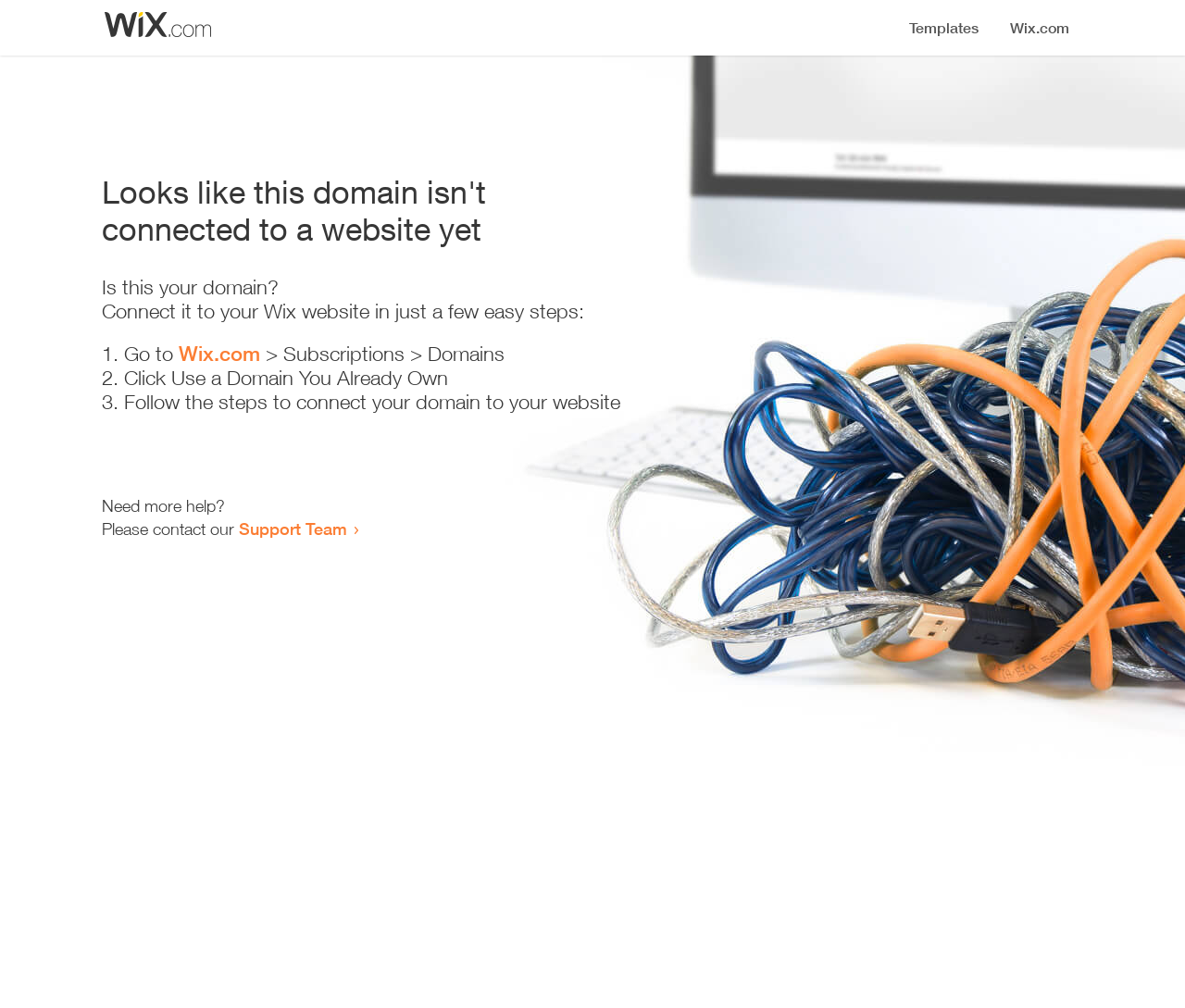Analyze the image and provide a detailed answer to the question: How many steps are required to connect the domain?

The webpage provides a list of steps to connect the domain, which includes 3 list markers ('1.', '2.', '3.') indicating that there are 3 steps to follow.